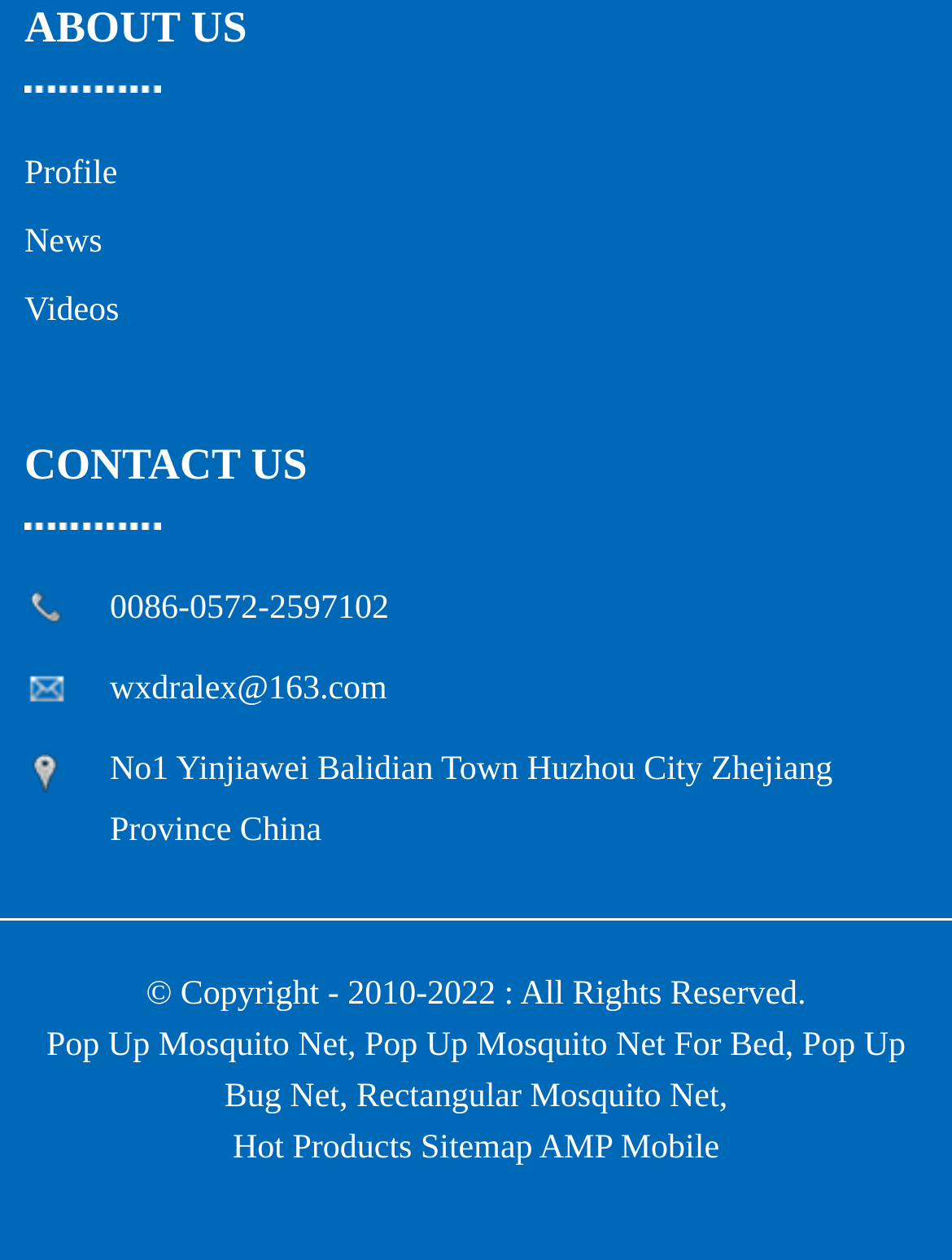What is the address of the company?
We need a detailed and meticulous answer to the question.

I looked for a StaticText element containing an address and found it at [0.115, 0.597, 0.875, 0.674] with the text 'No1 Yinjiawei Balidian Town Huzhou City Zhejiang Province China'.